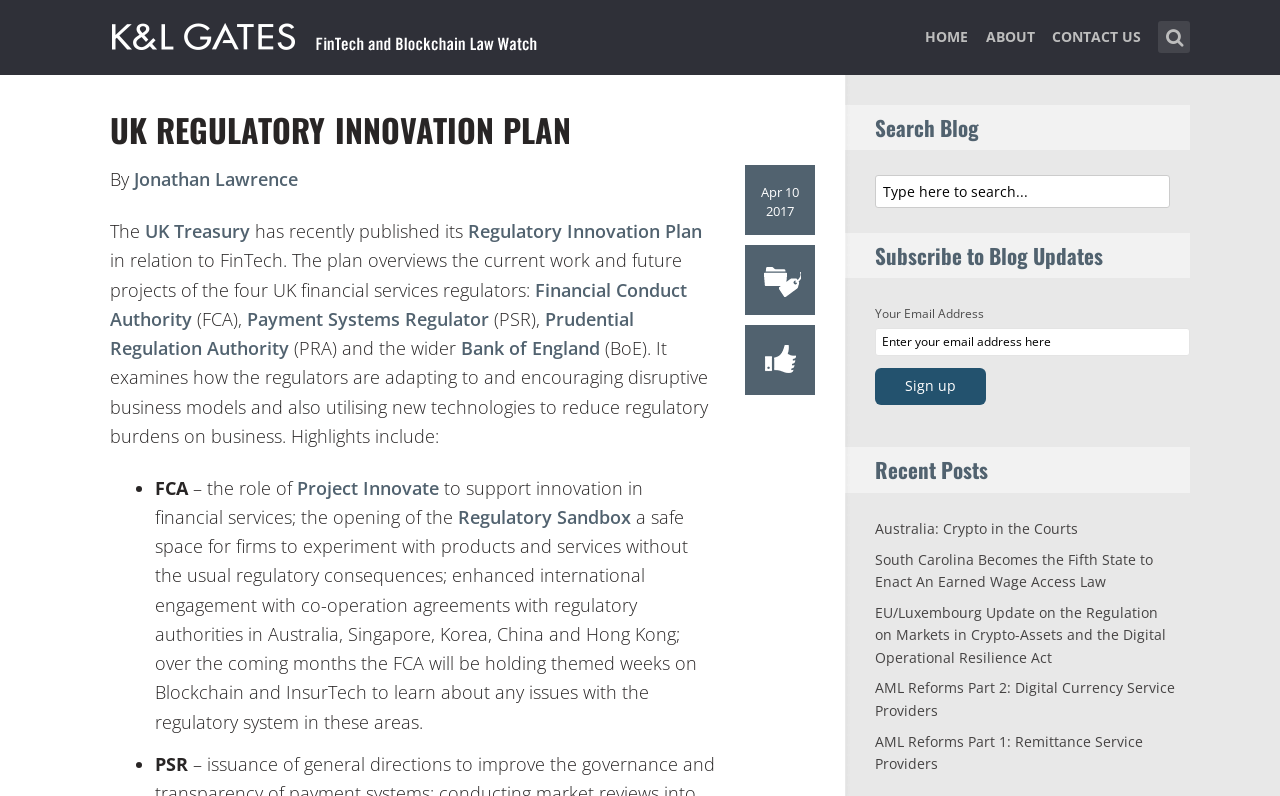What is the name of the safe space for firms to experiment with products and services?
Refer to the image and respond with a one-word or short-phrase answer.

Regulatory Sandbox